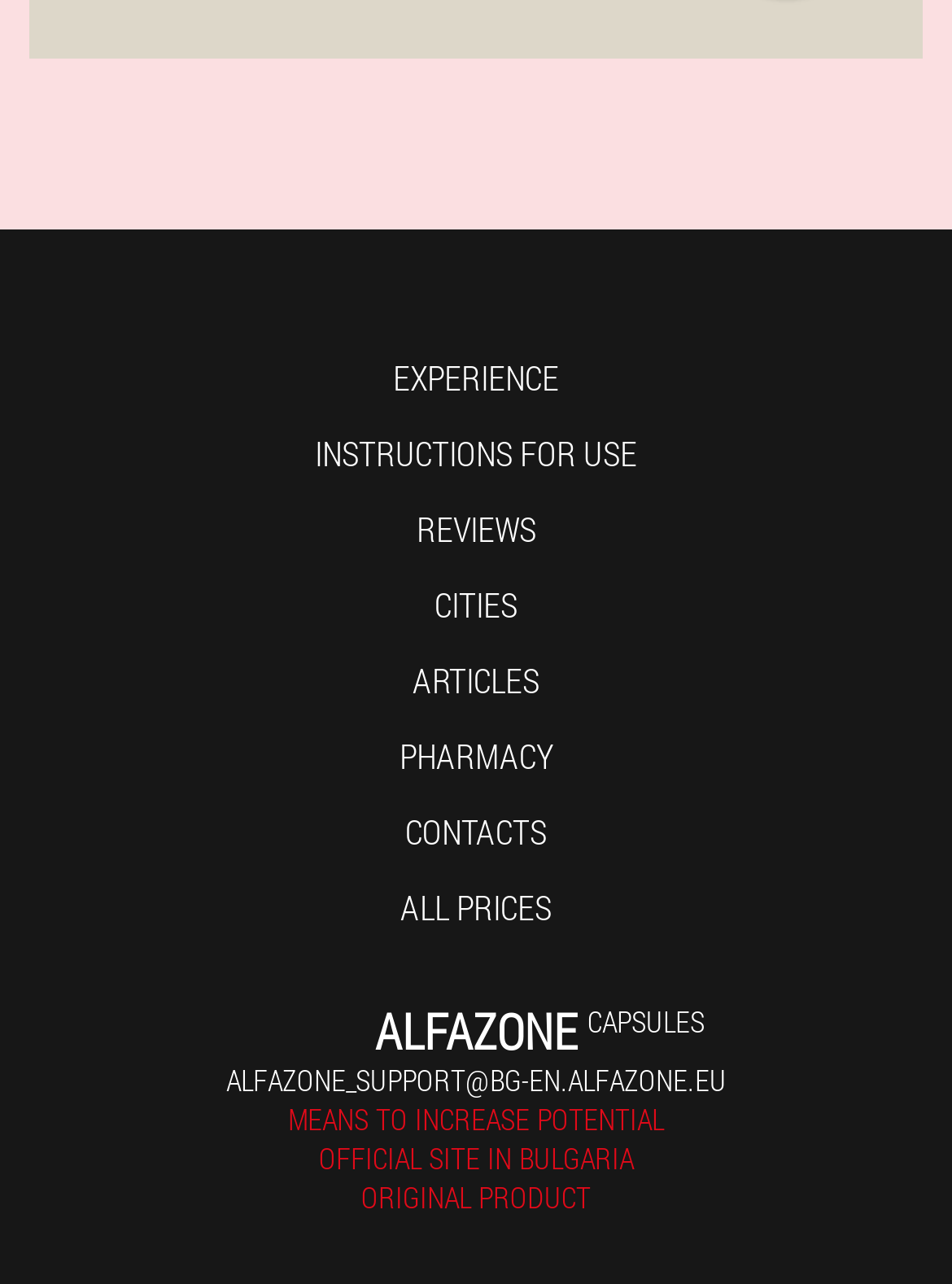What is the name of the product?
Answer the question with a single word or phrase derived from the image.

ALFAZONE